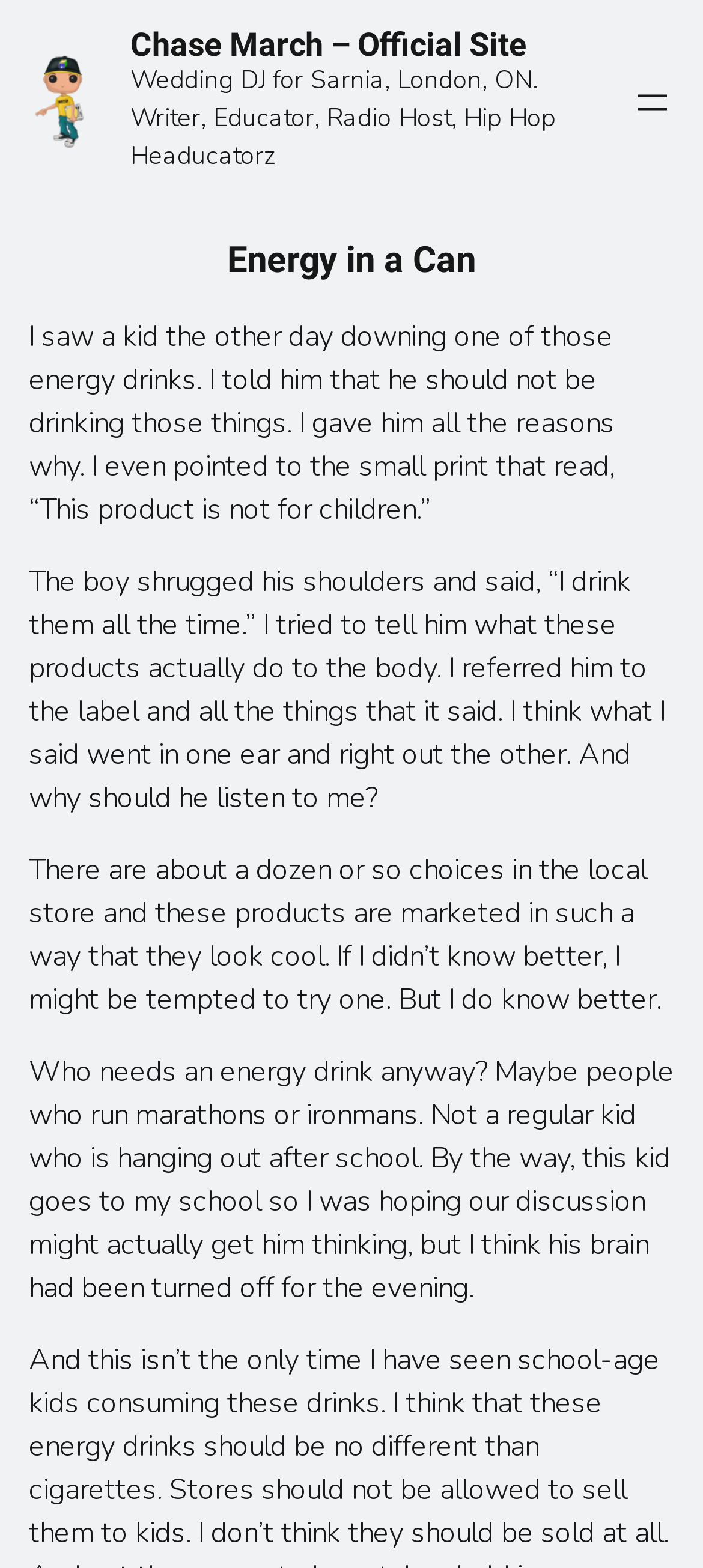Respond with a single word or phrase to the following question: What is the author's opinion about energy drinks?

Negative